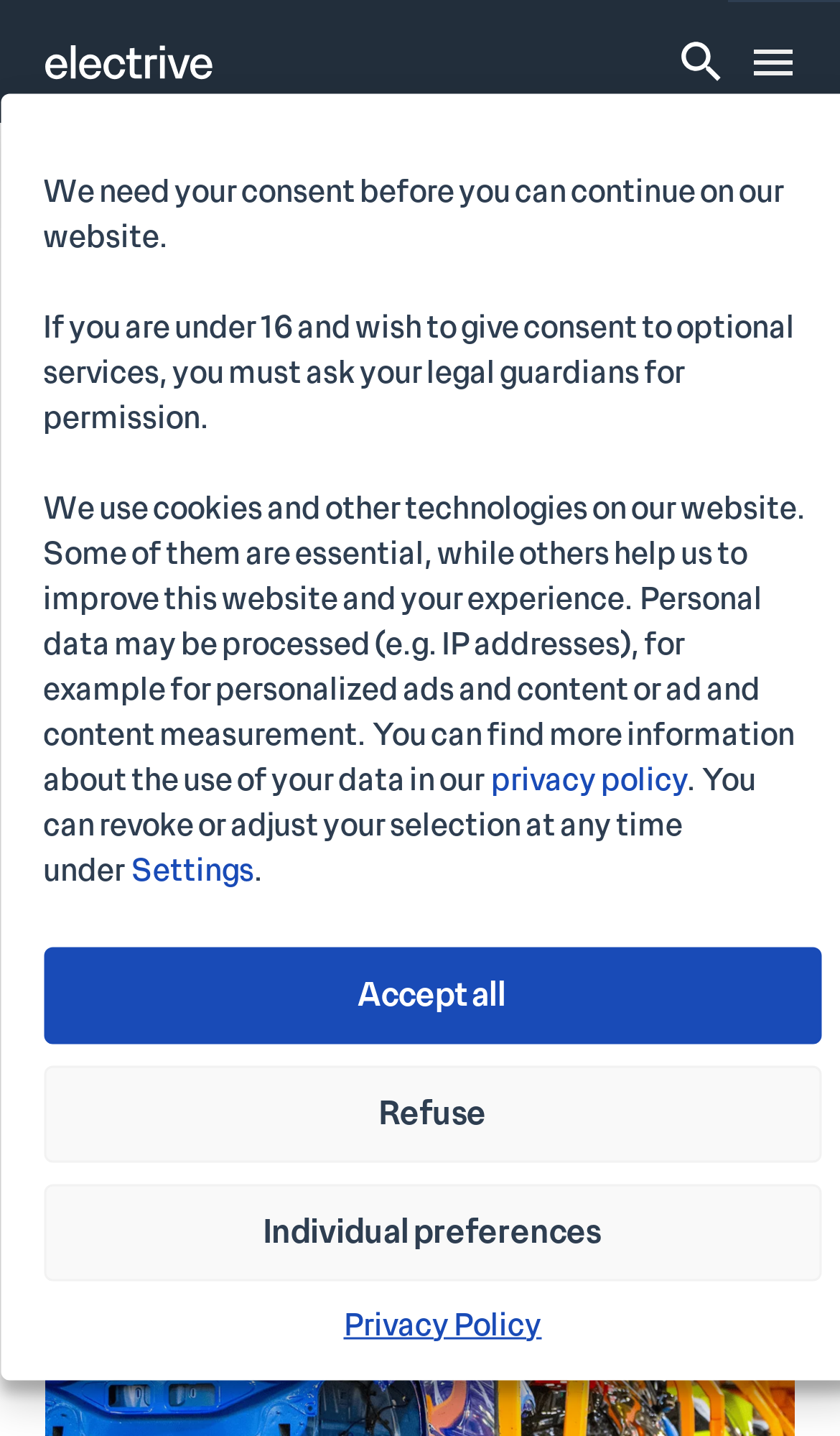Could you highlight the region that needs to be clicked to execute the instruction: "View the article about GM shuffles leadership team"?

[0.053, 0.183, 0.947, 0.413]